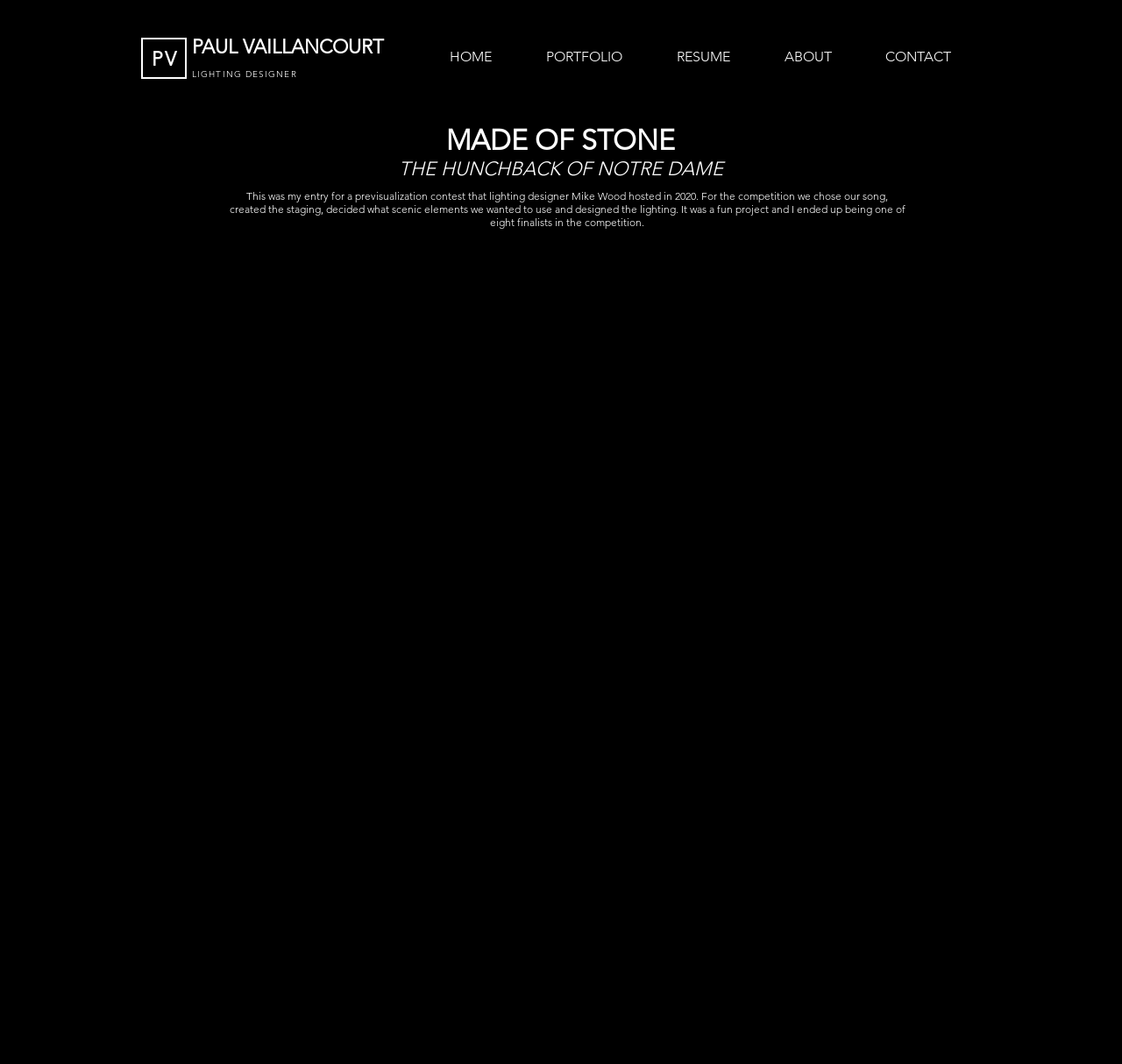What was the outcome of the previsualization contest?
Give a thorough and detailed response to the question.

I found the answer by looking at the StaticText element which mentions that the author 'ended up being one of eight finalists in the competition'. This suggests that the outcome of the previsualization contest was being one of the eight finalists.